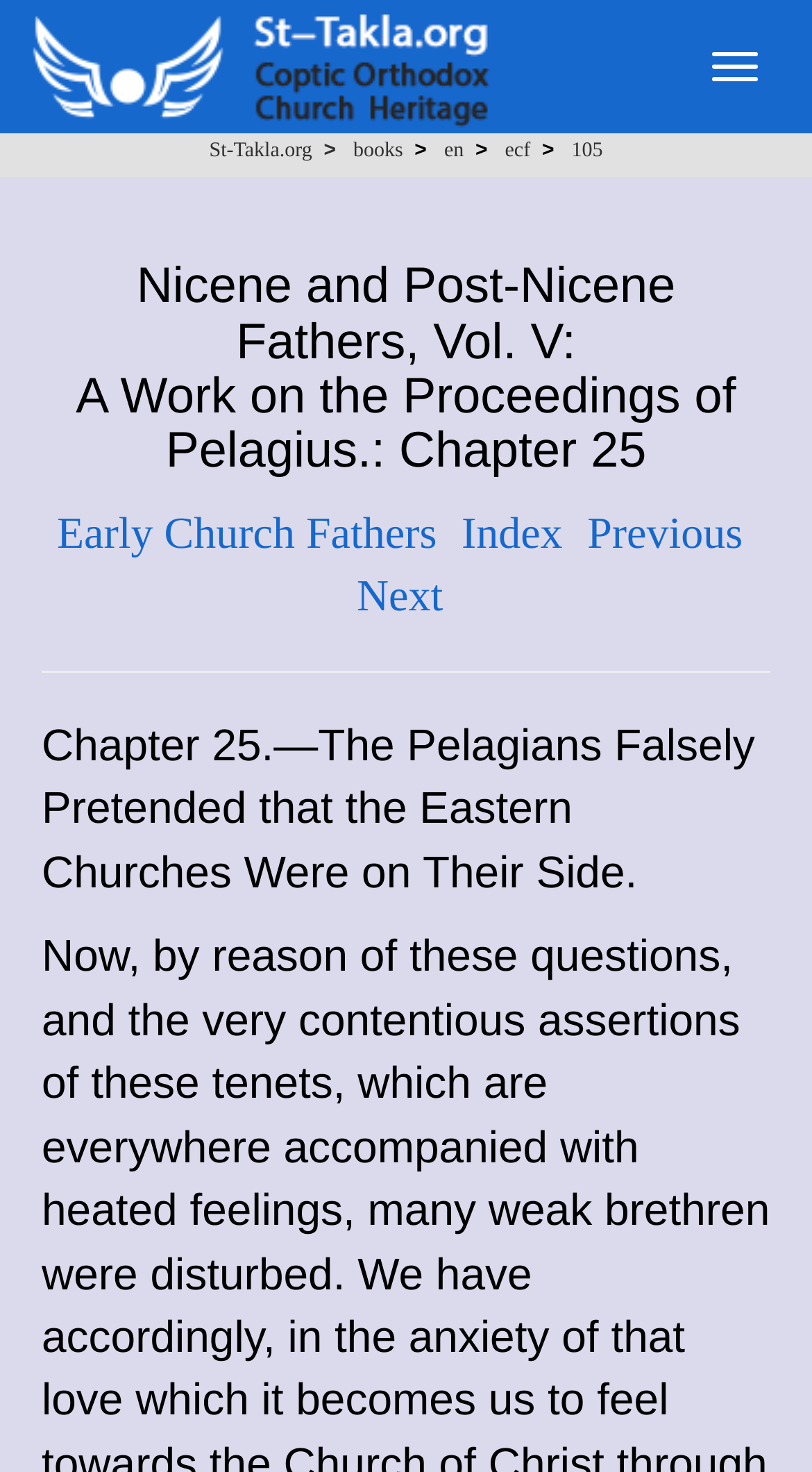Can you find the bounding box coordinates of the area I should click to execute the following instruction: "Browse Agrochemicals"?

None